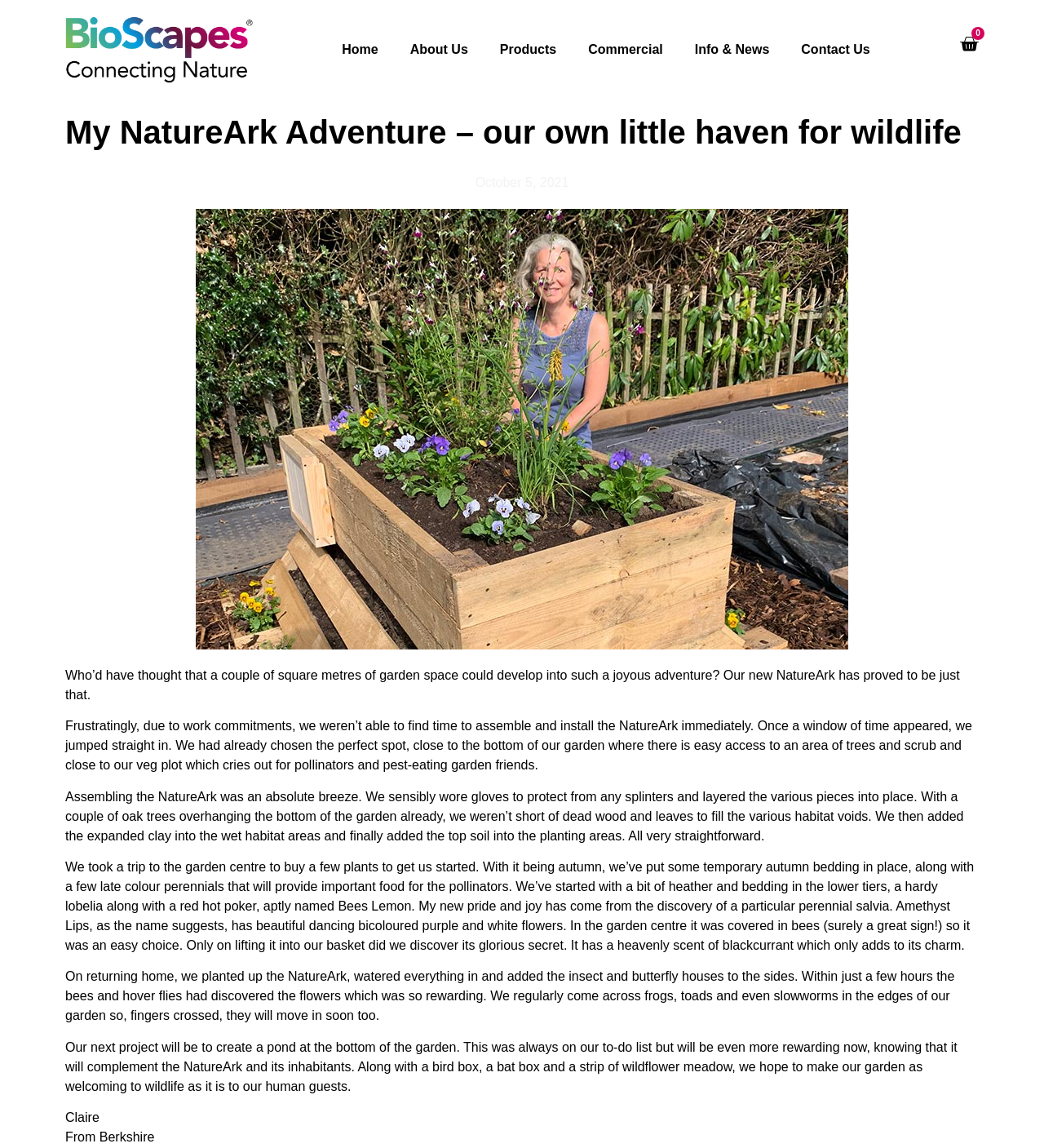Analyze and describe the webpage in a detailed narrative.

This webpage is about a personal experience of creating a wildlife haven in a garden, specifically a NatureArk. At the top left, there is a logo of "BioScapes" with a link to the website. Next to it, there is a navigation menu with links to "Home", "About Us", "Products", "Commercial", "Info & News", and "Contact Us". On the top right, there is a link to "0 Basket" with an image of a shopping basket.

Below the navigation menu, there is a heading that reads "My NatureArk Adventure – our own little haven for wildlife". Underneath the heading, there is a link to a date "October 5, 2021" with a time icon. To the right of the date, there is a large image of a garden, likely the NatureArk.

The main content of the webpage is a series of paragraphs that describe the author's experience of creating the NatureArk. The text is divided into five sections, each describing a different stage of the process, from assembling the NatureArk to planting flowers and adding insect and butterfly houses. The text is accompanied by a few images, including one of the author, Claire.

At the bottom of the page, there is a signature with the author's name "Claire" and a location "From Berkshire". Overall, the webpage has a personal and informative tone, with a focus on sharing the author's experience of creating a wildlife haven in their garden.